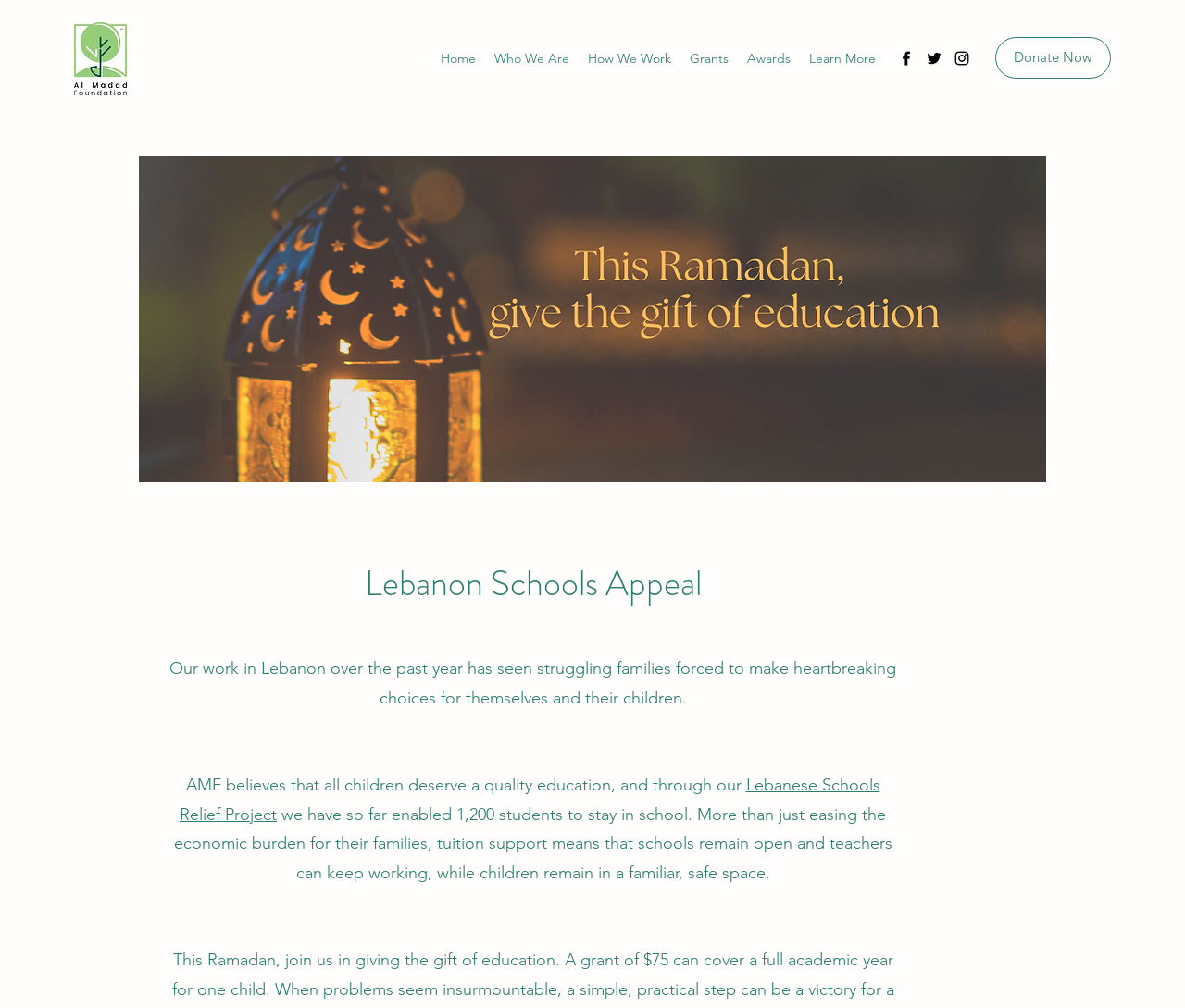Determine the bounding box coordinates of the clickable region to follow the instruction: "Go to the Who We Are page".

[0.409, 0.044, 0.488, 0.072]